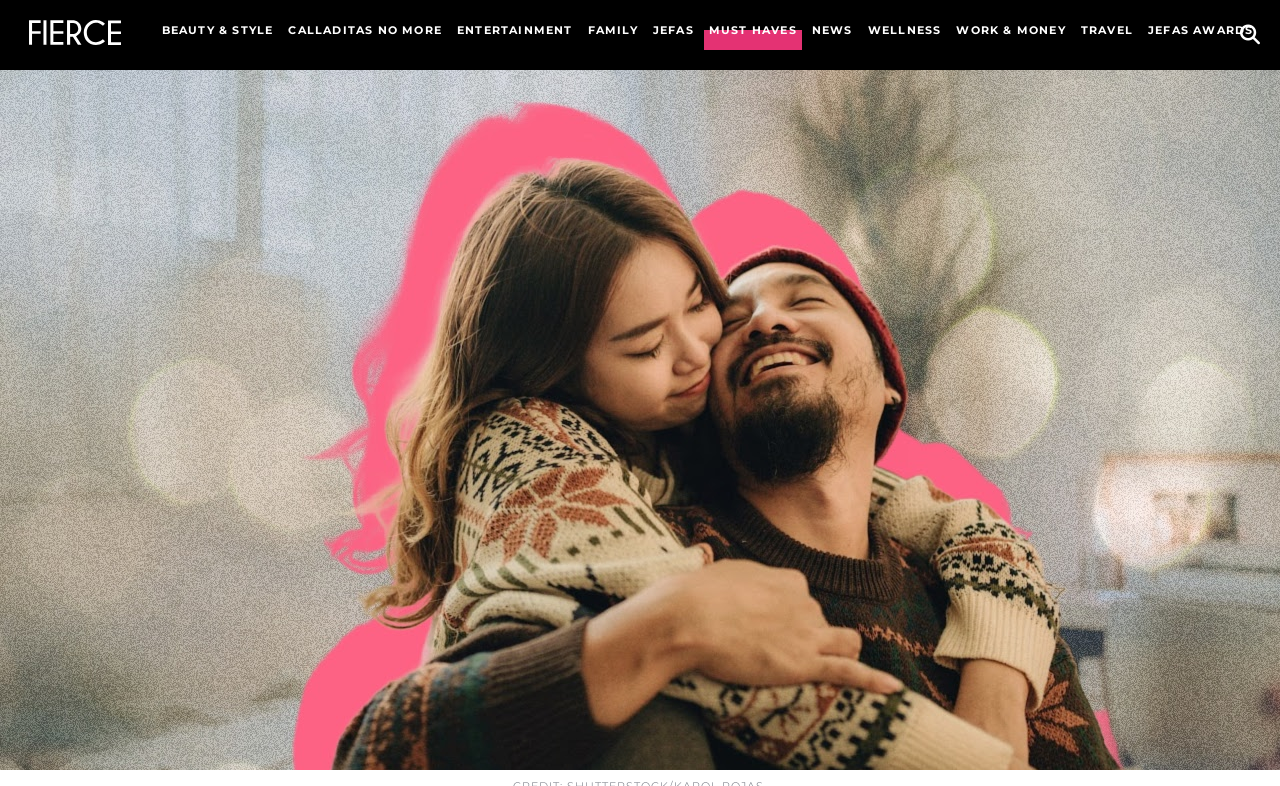Pinpoint the bounding box coordinates for the area that should be clicked to perform the following instruction: "explore JEFAS AWARDS".

[0.897, 0.029, 0.979, 0.047]